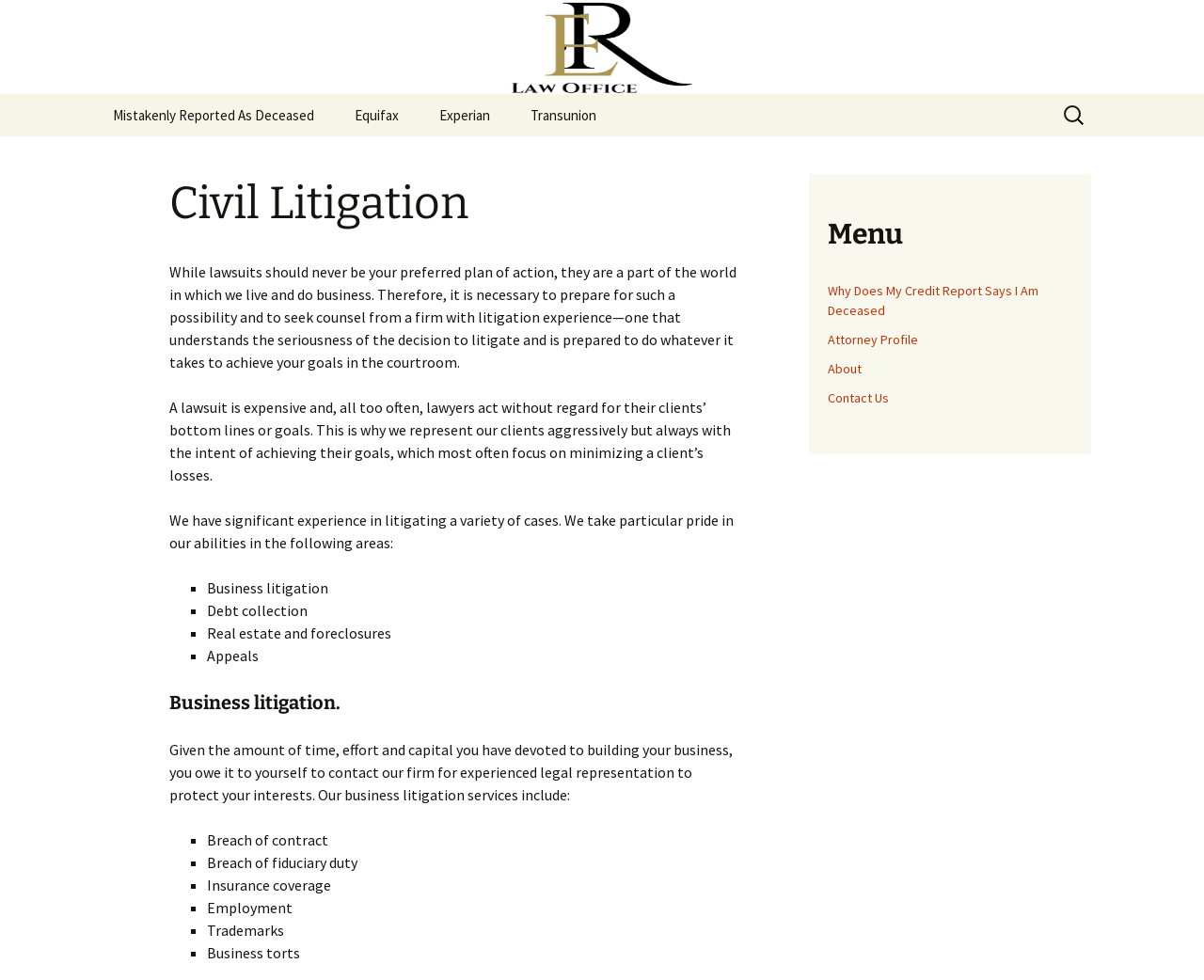Your task is to find and give the main heading text of the webpage.

RE Iff Law Office